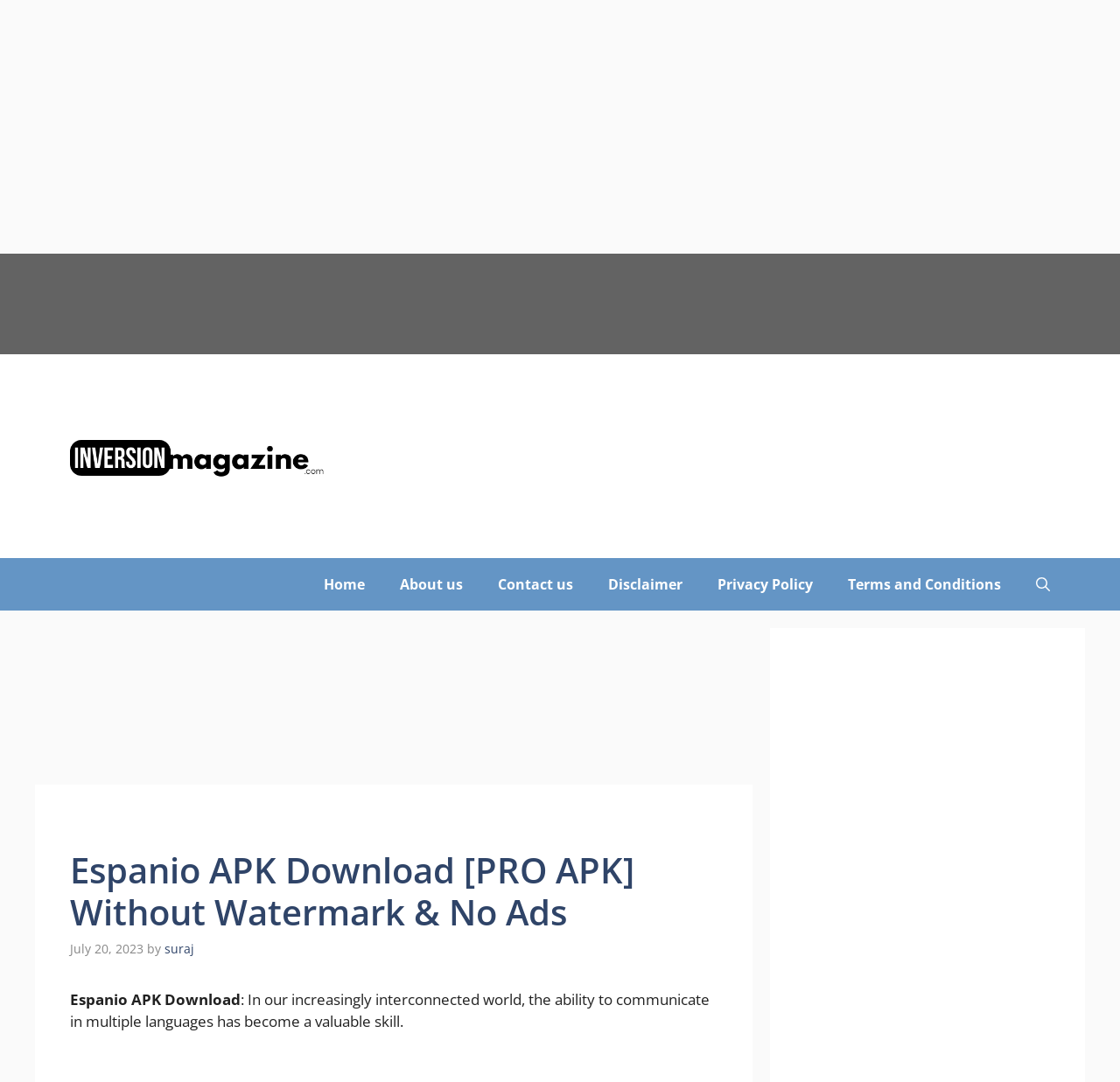Please specify the bounding box coordinates of the area that should be clicked to accomplish the following instruction: "Visit the 'Home' page". The coordinates should consist of four float numbers between 0 and 1, i.e., [left, top, right, bottom].

[0.273, 0.516, 0.341, 0.564]